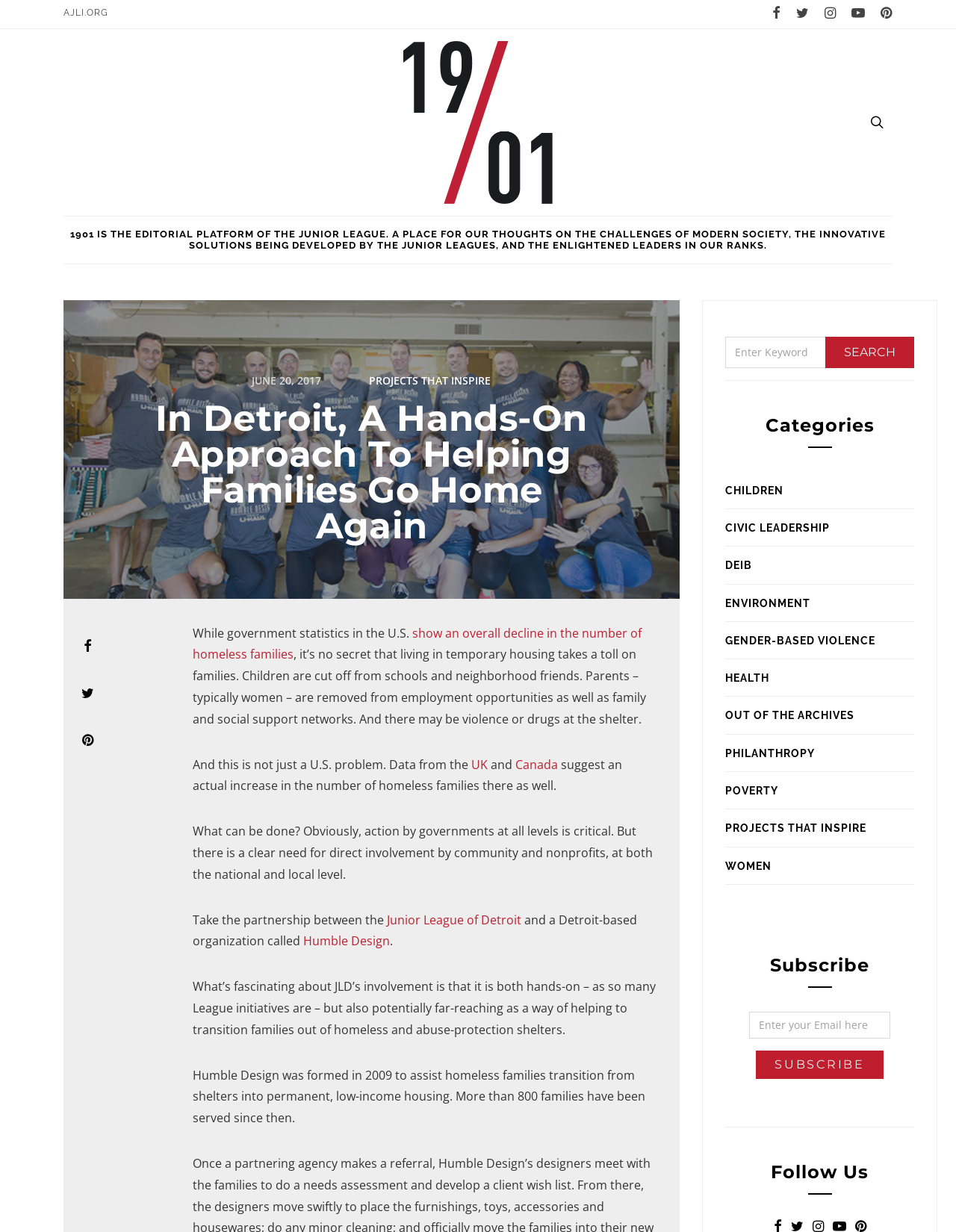Please identify the bounding box coordinates of the clickable area that will allow you to execute the instruction: "Follow on social media".

[0.944, 0.732, 0.975, 0.756]